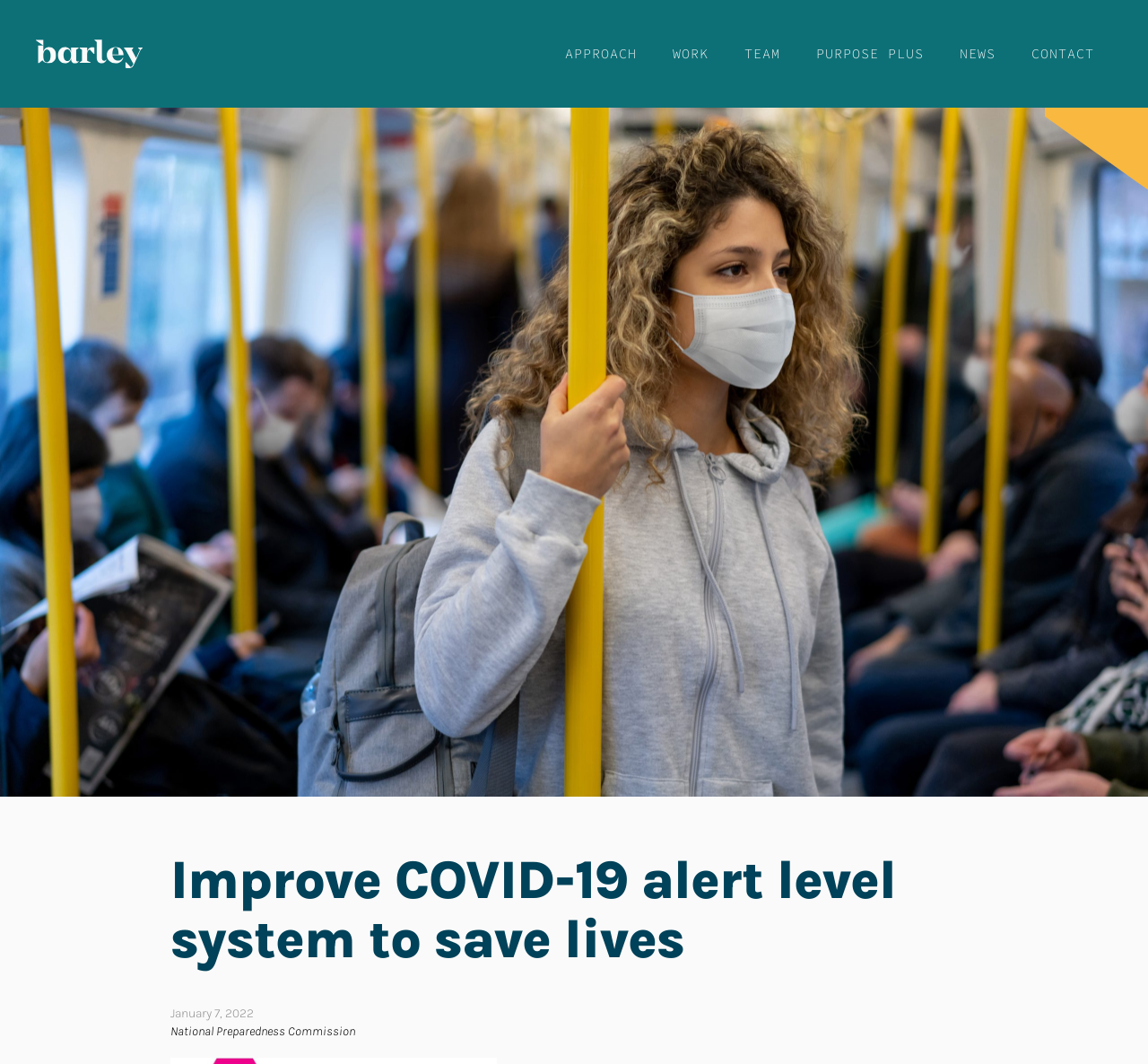Give a full account of the webpage's elements and their arrangement.

The webpage is about improving the COVID-19 alert level system to save lives. At the top left corner, there is a link to "Barley Communications" accompanied by a small image. 

On the top right side, there are six links in a row, namely "APPROACH", "WORK", "TEAM", "PURPOSE PLUS", "NEWS", and "CONTACT", which seem to be the main navigation menu of the website.

Below the navigation menu, there is a prominent heading that reads "Improve COVID-19 alert level system to save lives". Directly below this heading, there is a time stamp indicating "January 7, 2022", and a text that mentions "National Preparedness Commission".